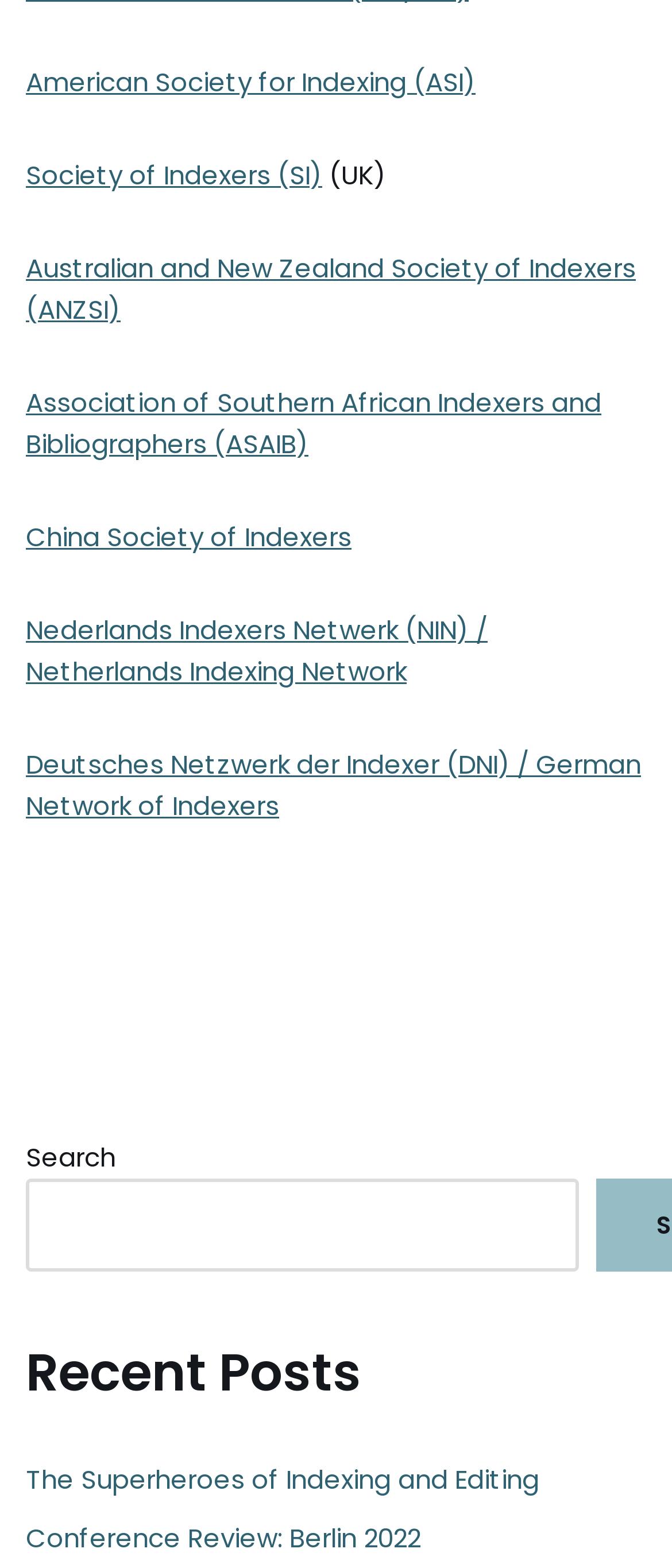What is the last link on the webpage?
Based on the visual, give a brief answer using one word or a short phrase.

Conference Review: Berlin 2022